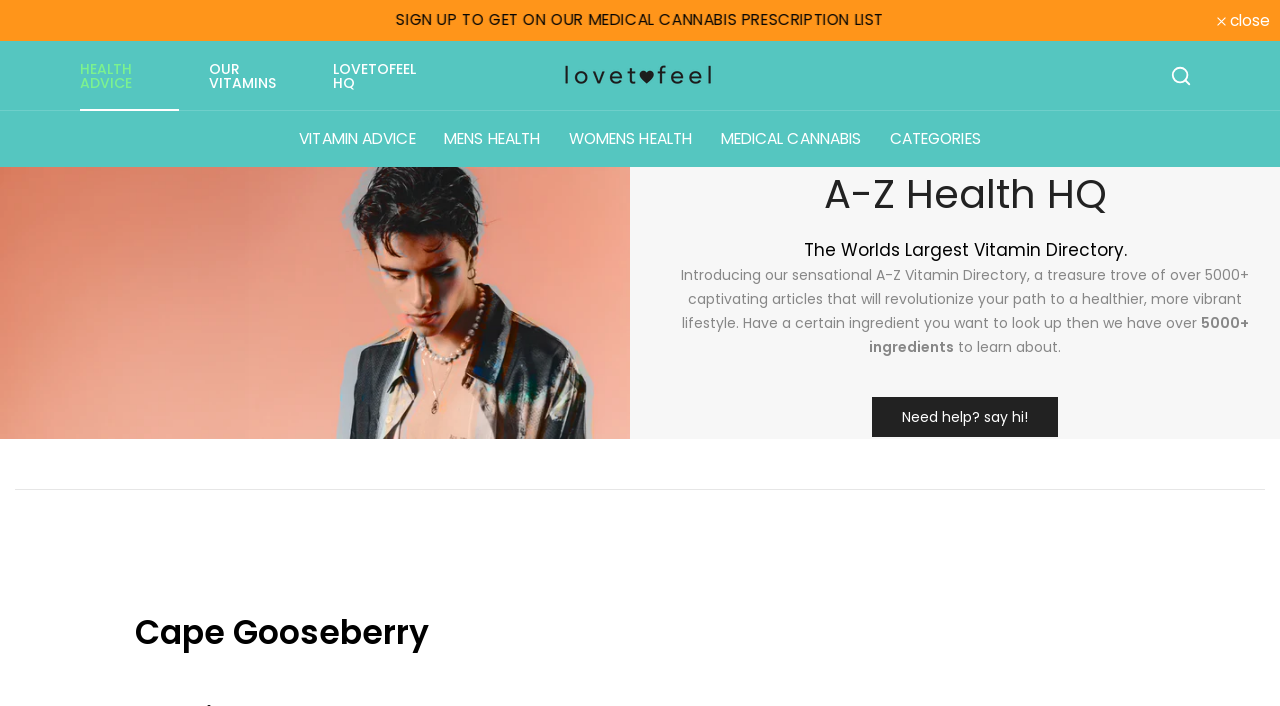Find the bounding box coordinates for the HTML element described as: "Need help? say hi!". The coordinates should consist of four float values between 0 and 1, i.e., [left, top, right, bottom].

[0.681, 0.562, 0.827, 0.619]